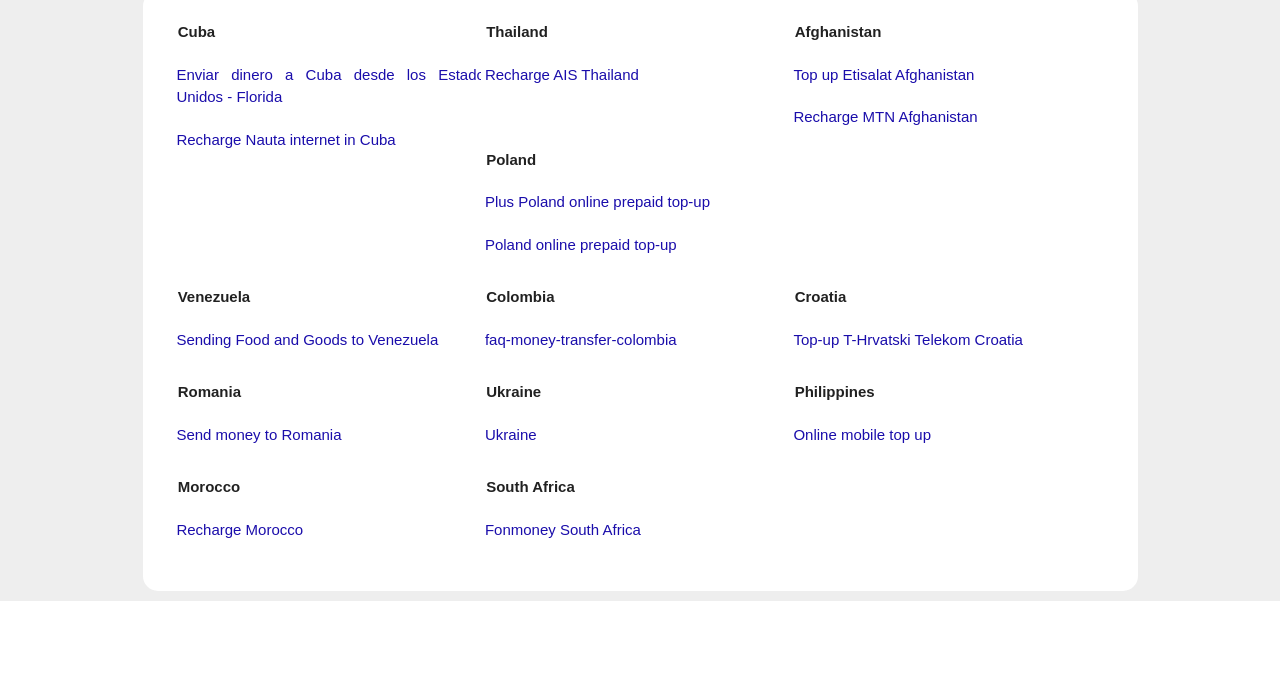Give a short answer to this question using one word or a phrase:
What is the name of the telecom operator in Croatia?

T-Hrvatski Telekom